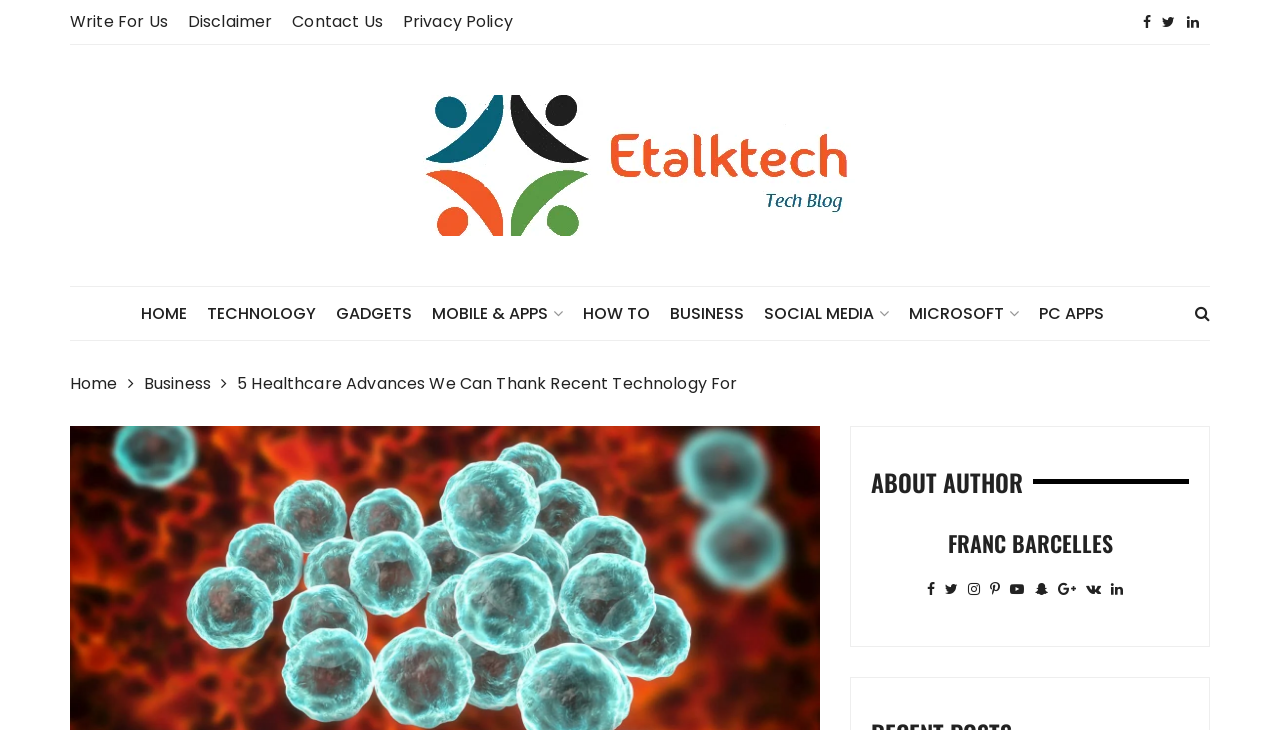Answer the following inquiry with a single word or phrase:
How many main categories are in the navigation menu?

9